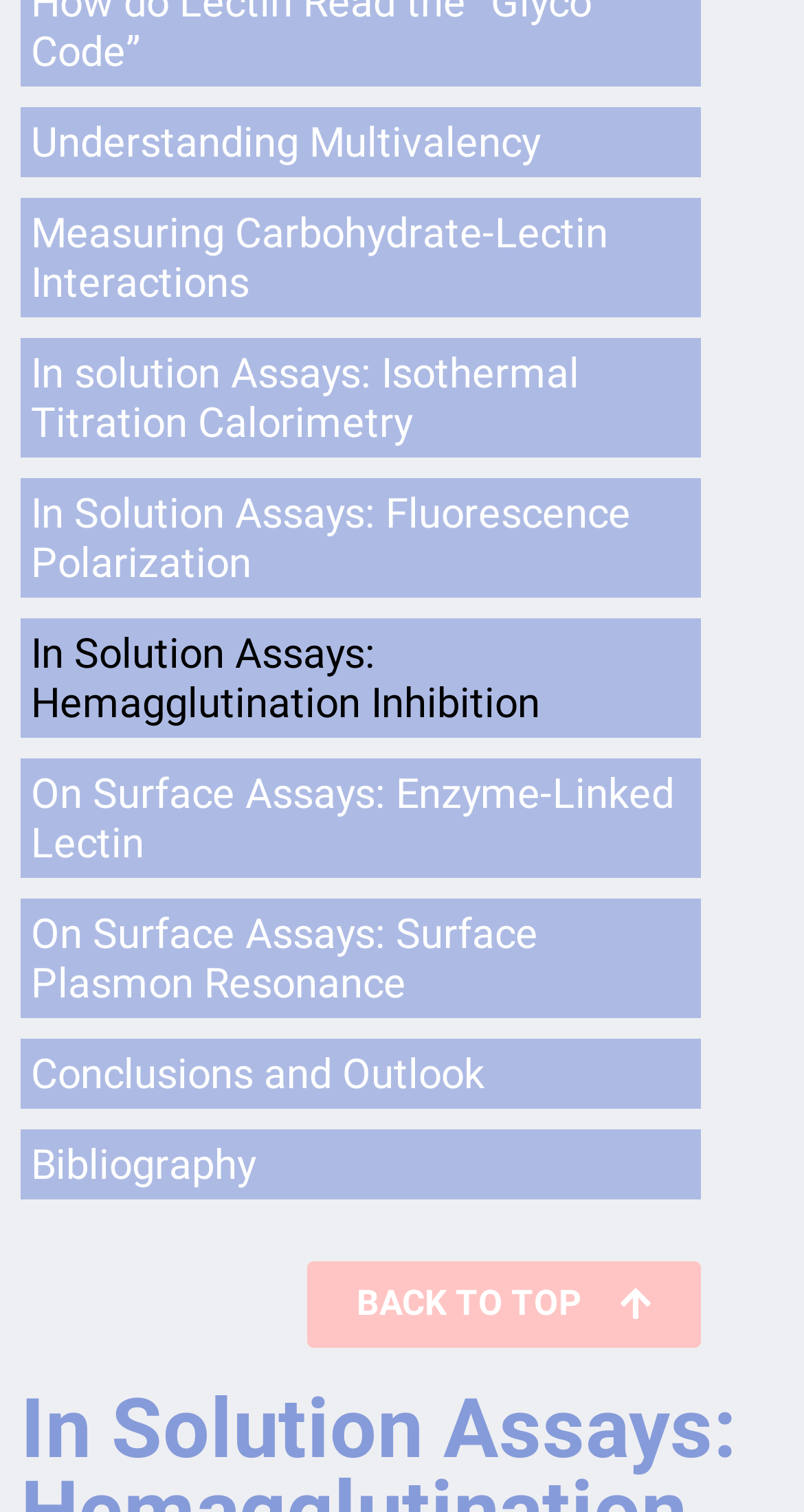Identify the bounding box coordinates for the UI element described as: "Measuring Carbohydrate-Lectin Interactions". The coordinates should be provided as four floats between 0 and 1: [left, top, right, bottom].

[0.026, 0.131, 0.872, 0.21]